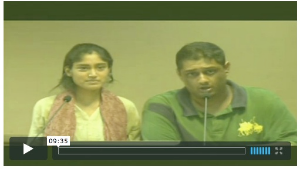What is the color of the young man's shirt?
Please provide a comprehensive answer to the question based on the webpage screenshot.

The caption describes the young man as wearing a green shirt with a logo, which suggests that his shirt is green in color.